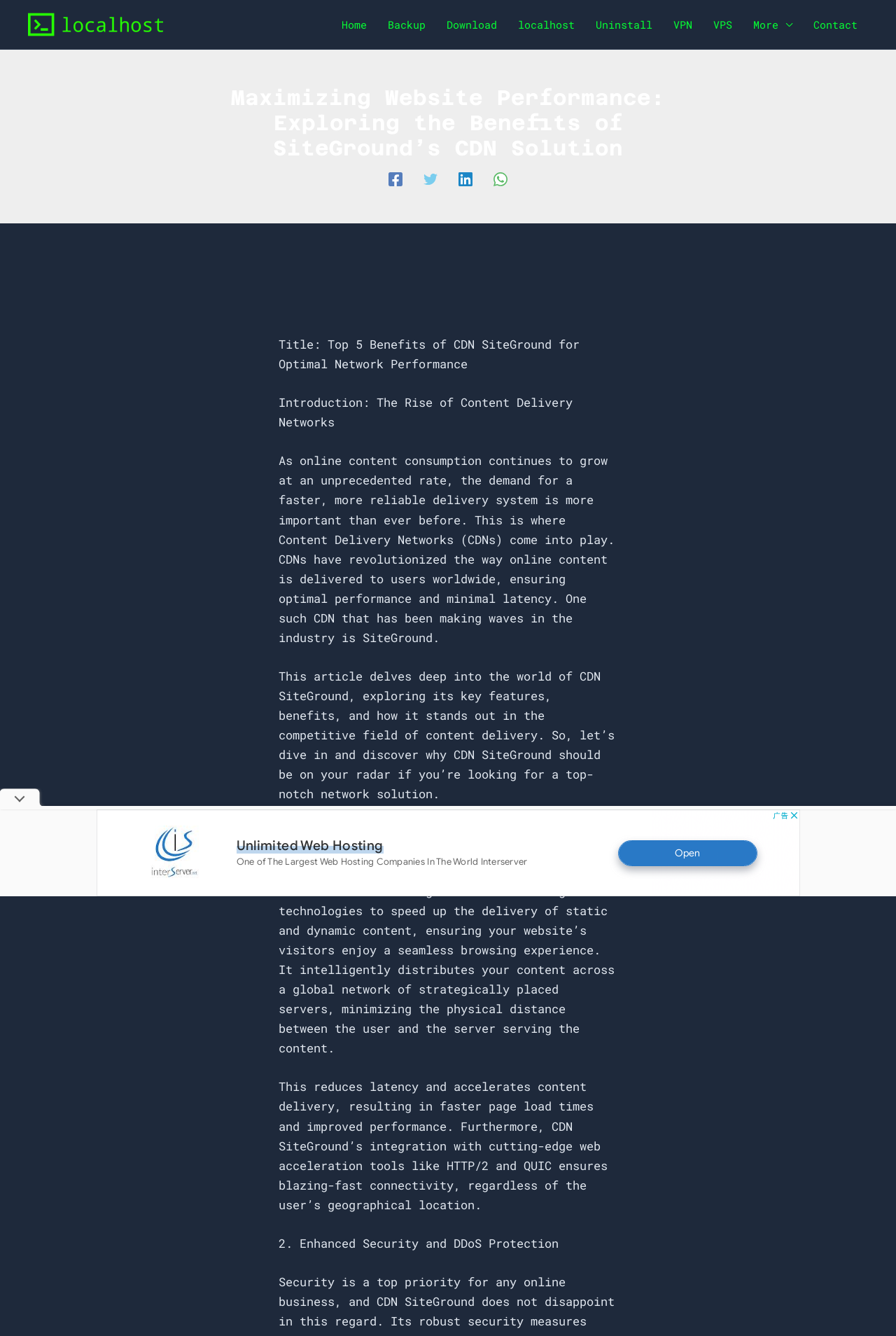Could you locate the bounding box coordinates for the section that should be clicked to accomplish this task: "Click on the 'Contact' link".

[0.896, 0.0, 0.969, 0.037]